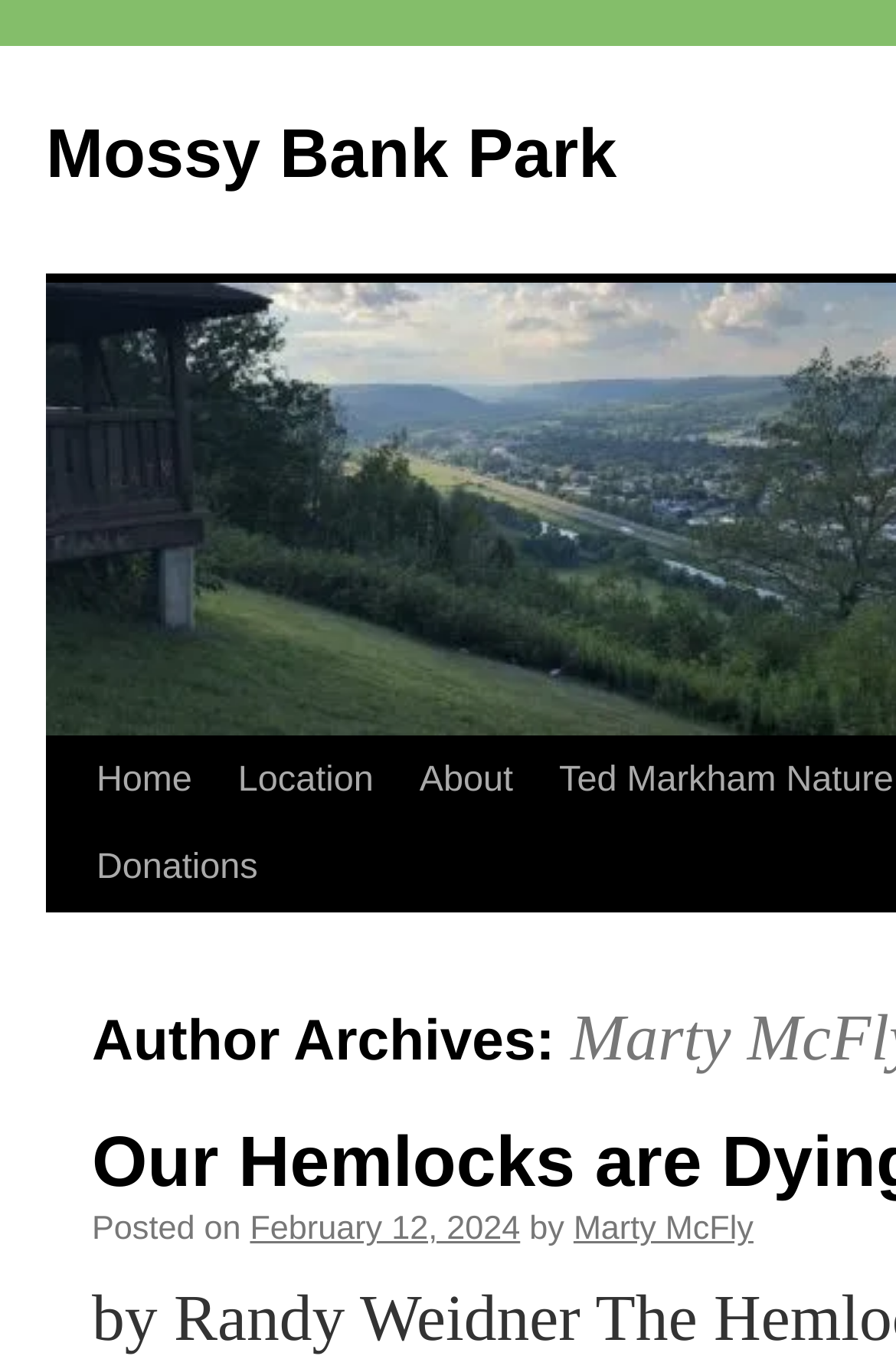Please give a concise answer to this question using a single word or phrase: 
What is the name of the park?

Mossy Bank Park